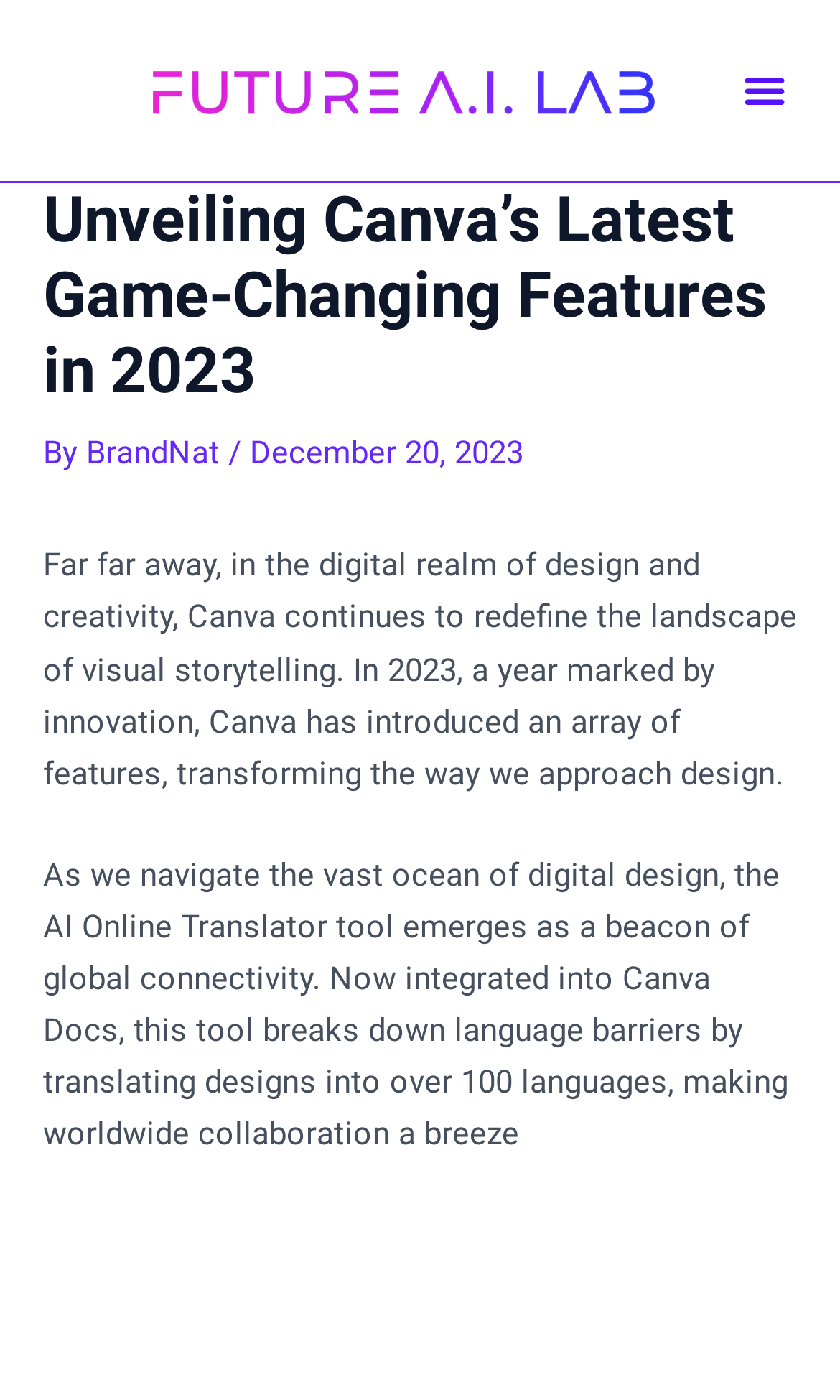Please provide a brief answer to the question using only one word or phrase: 
What is the name of the logo in the top left corner?

Future AI Lab Logo